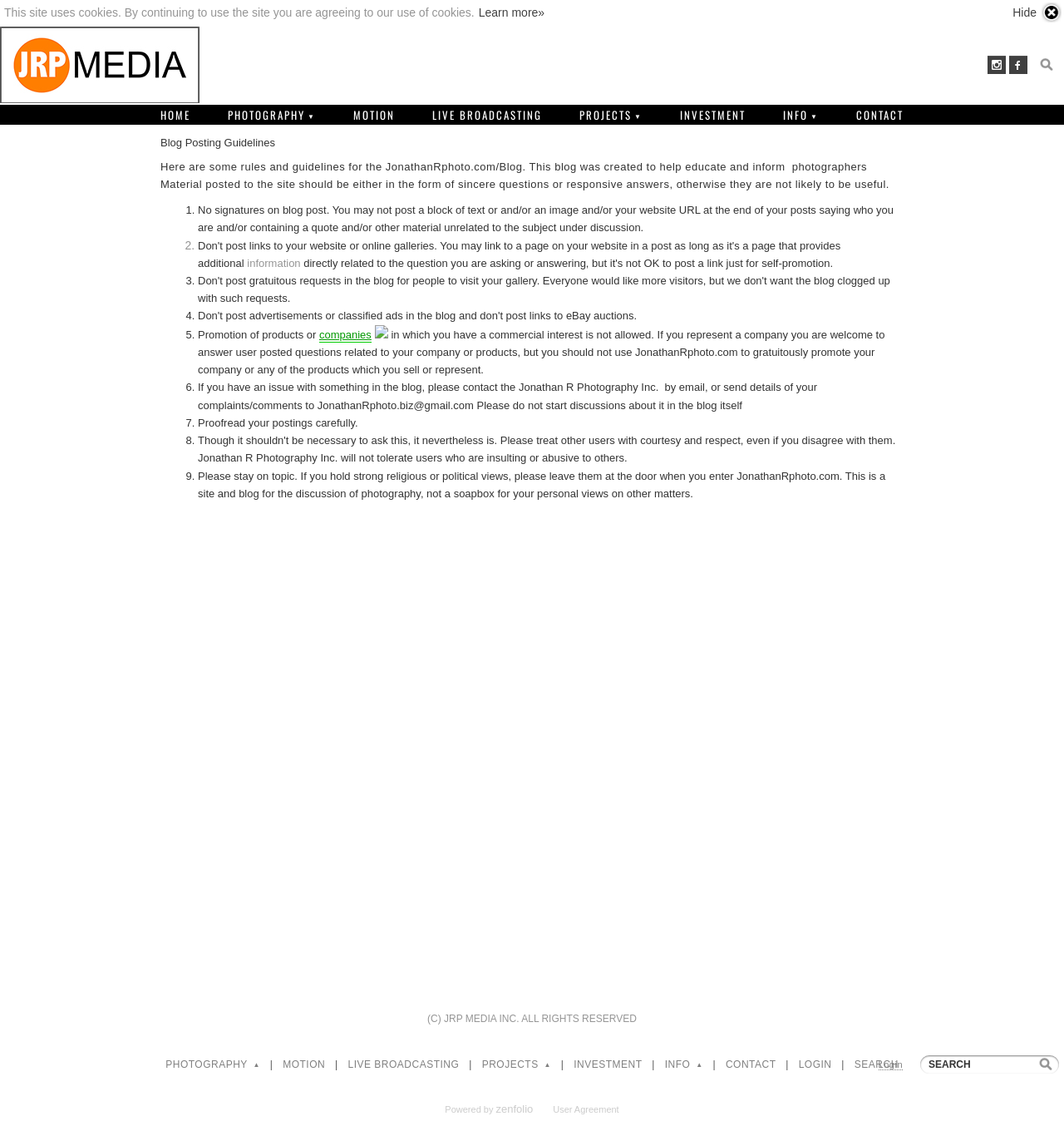Refer to the image and offer a detailed explanation in response to the question: What is the function of the textbox at the bottom right?

The textbox has a label 'SEARCH' next to it, indicating that its function is to allow users to search for something on the website.